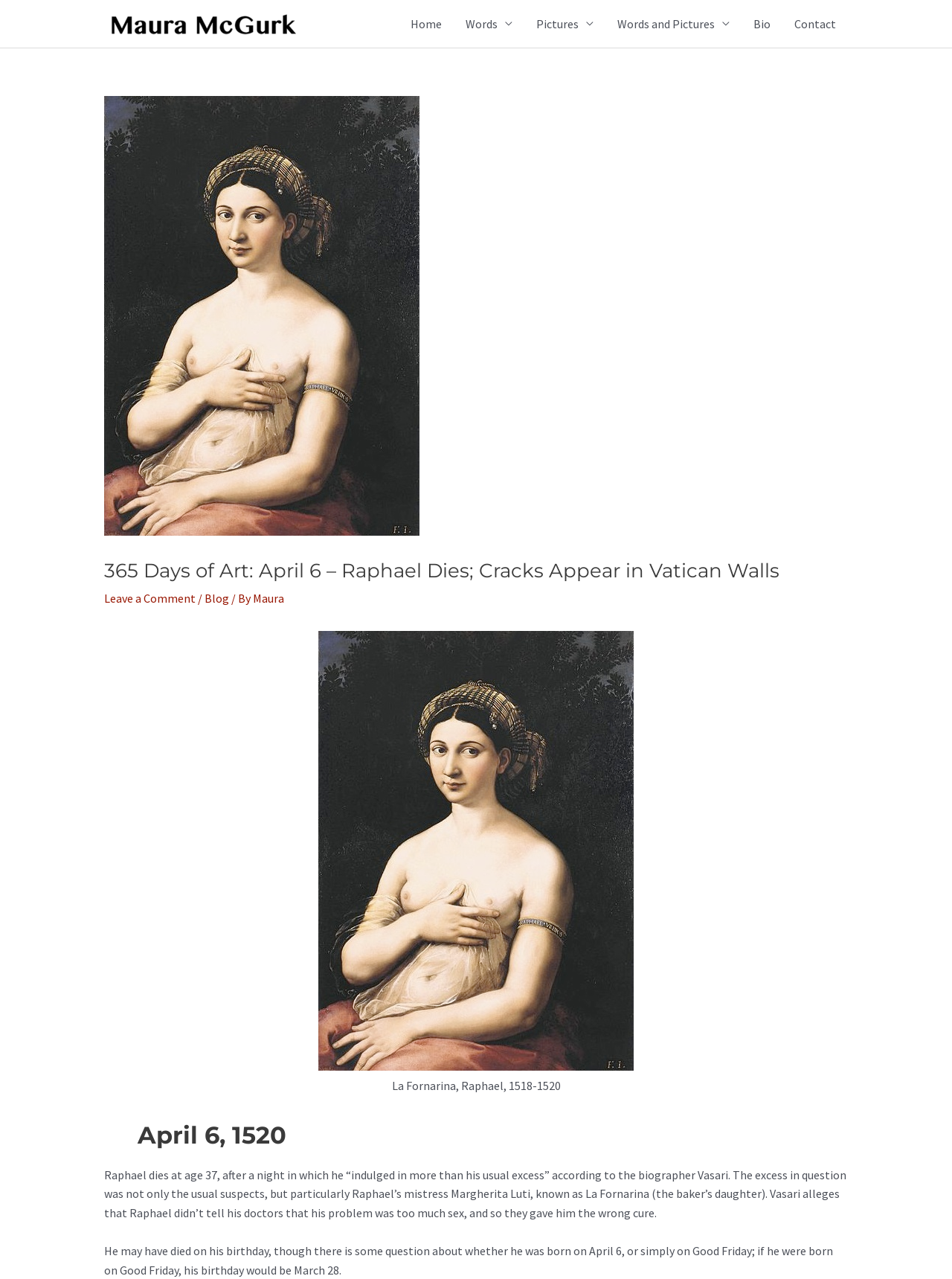Using the given element description, provide the bounding box coordinates (top-left x, top-left y, bottom-right x, bottom-right y) for the corresponding UI element in the screenshot: alt="Maura McGurk"

[0.109, 0.012, 0.314, 0.023]